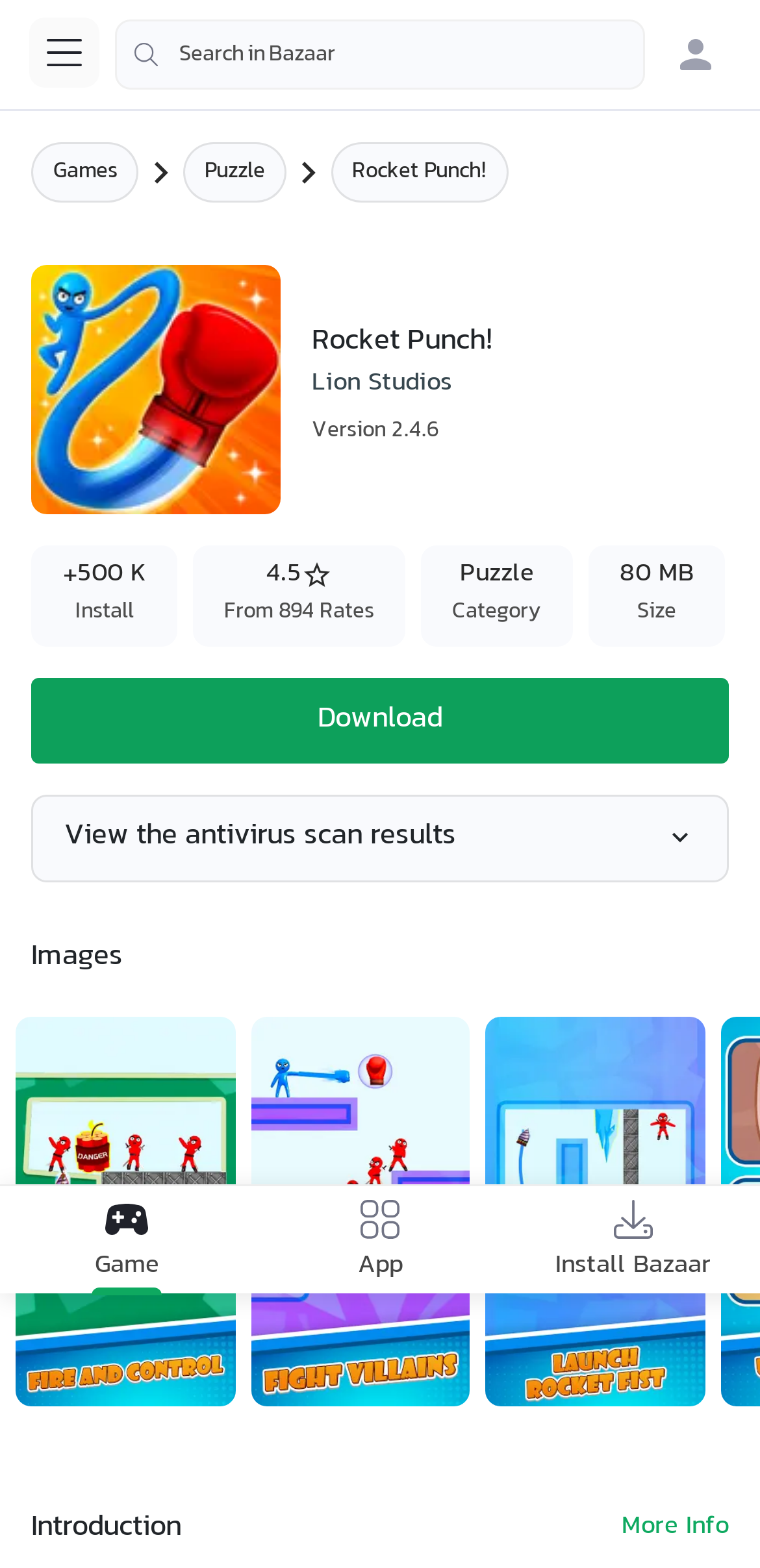Give a one-word or one-phrase response to the question:
How many ratings does the game have?

894